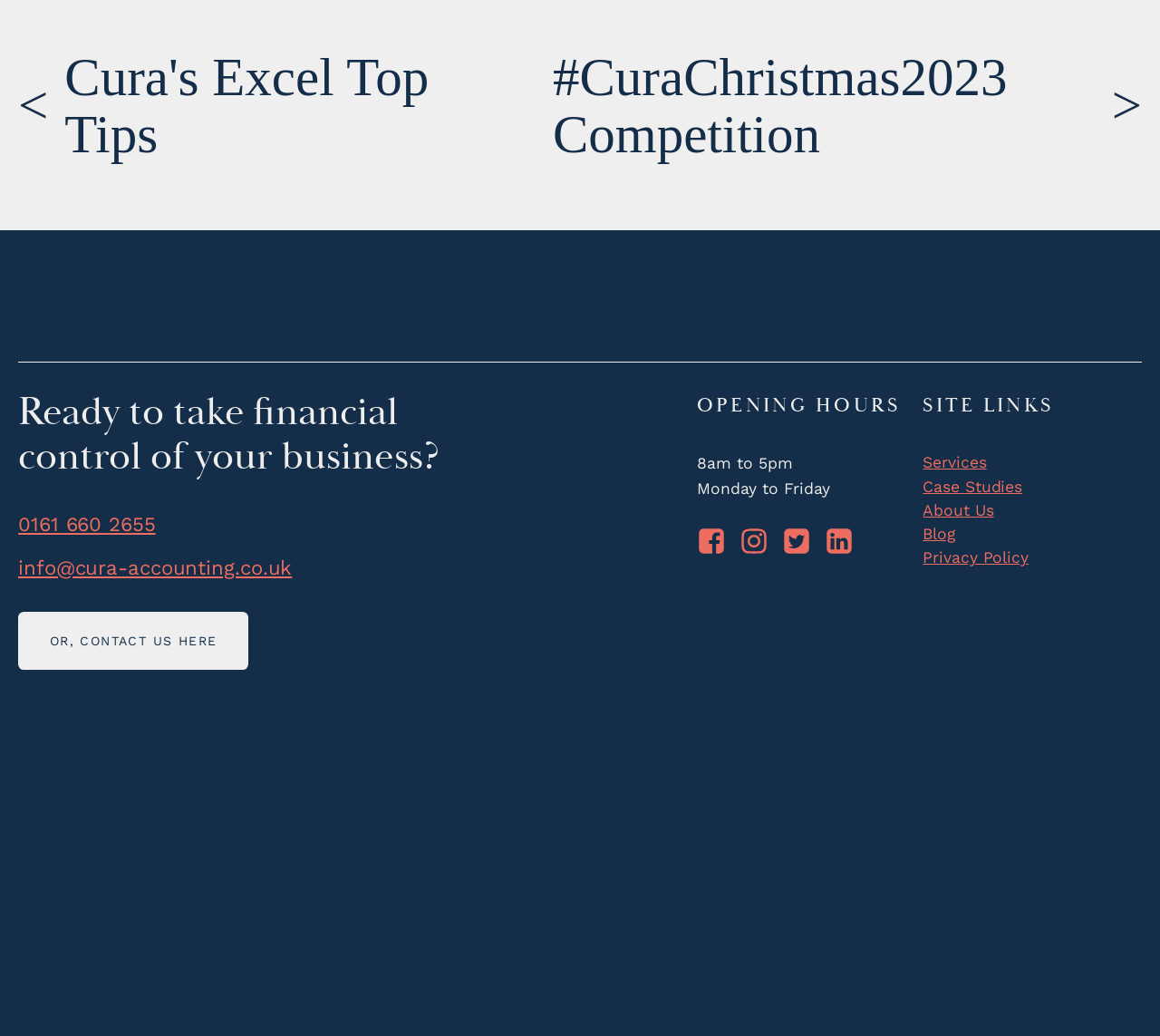Please identify the bounding box coordinates of the element's region that needs to be clicked to fulfill the following instruction: "Click on Cura's Excel Top Tips". The bounding box coordinates should consist of four float numbers between 0 and 1, i.e., [left, top, right, bottom].

[0.056, 0.047, 0.426, 0.157]